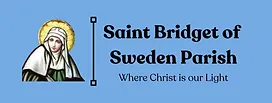Create a detailed narrative of what is happening in the image.

The image features the logo of the Saint Bridget of Sweden Parish, which embodies the spiritual mission of the church with the tagline "Where Christ is our Light." The design showcases an artistic representation of Saint Bridget, who is depicted in traditional attire, emphasizing her sanctity and connection to the Christian faith. The background is a calming blue, creating a serene atmosphere suitable for a parish setting. This logo reflects the parish's dedication to faith, community, and the teachings of Christ, symbolizing a welcoming environment for worship and fellowship.